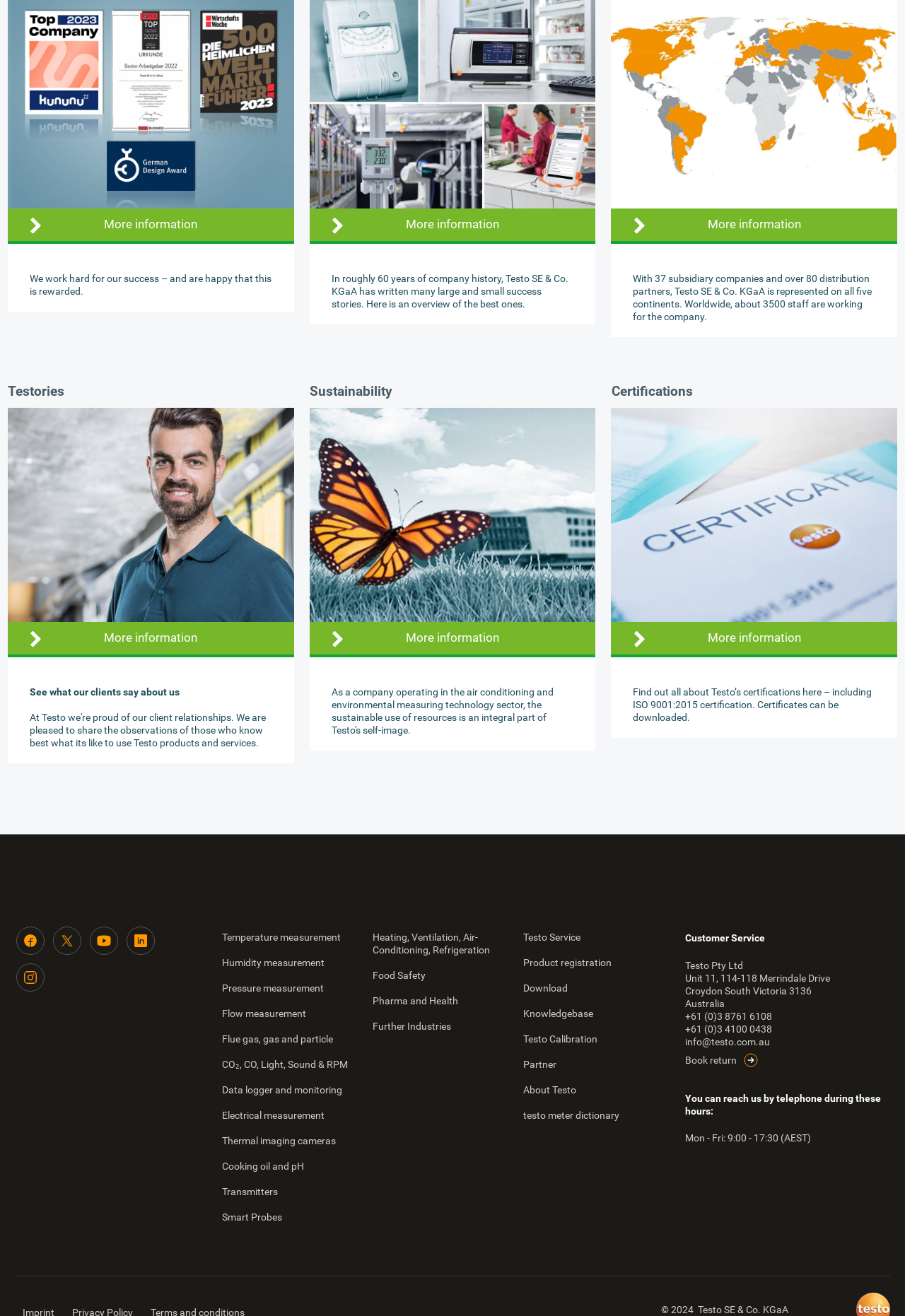Find the bounding box coordinates of the element I should click to carry out the following instruction: "Explore temperature measurement products".

[0.245, 0.703, 0.393, 0.722]